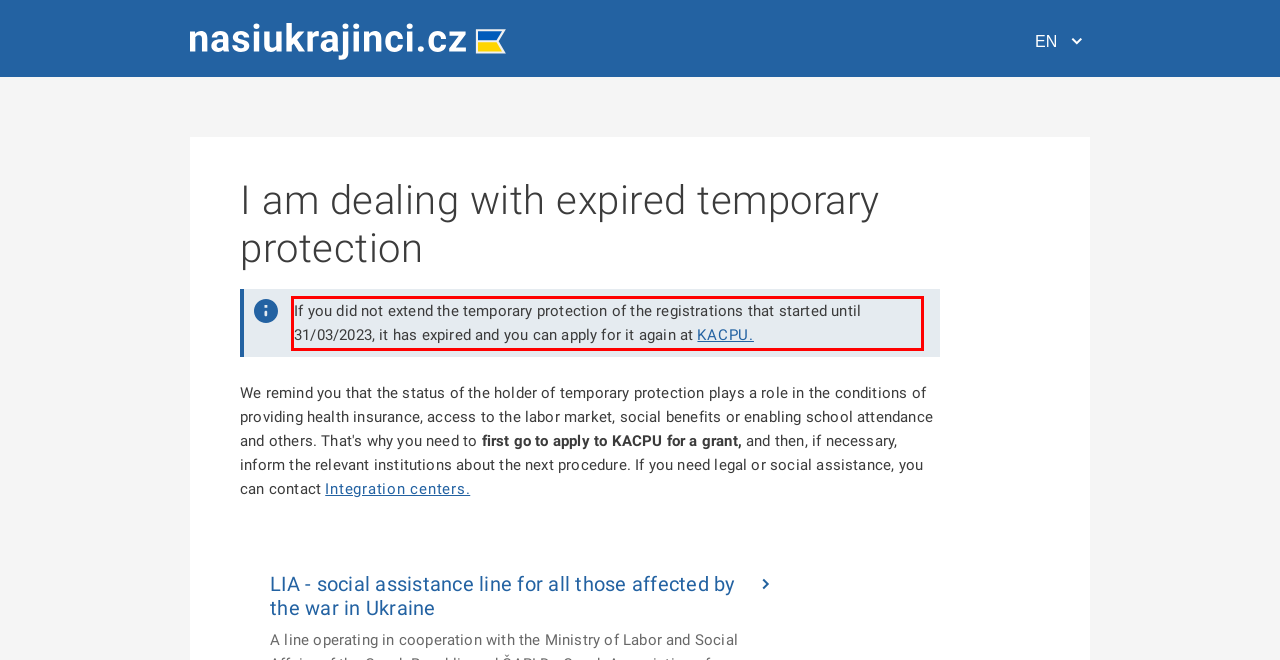Observe the screenshot of the webpage that includes a red rectangle bounding box. Conduct OCR on the content inside this red bounding box and generate the text.

If you did not extend the temporary protection of the registrations that started until 31/03/2023, it has expired and you can apply for it again at KACPU.